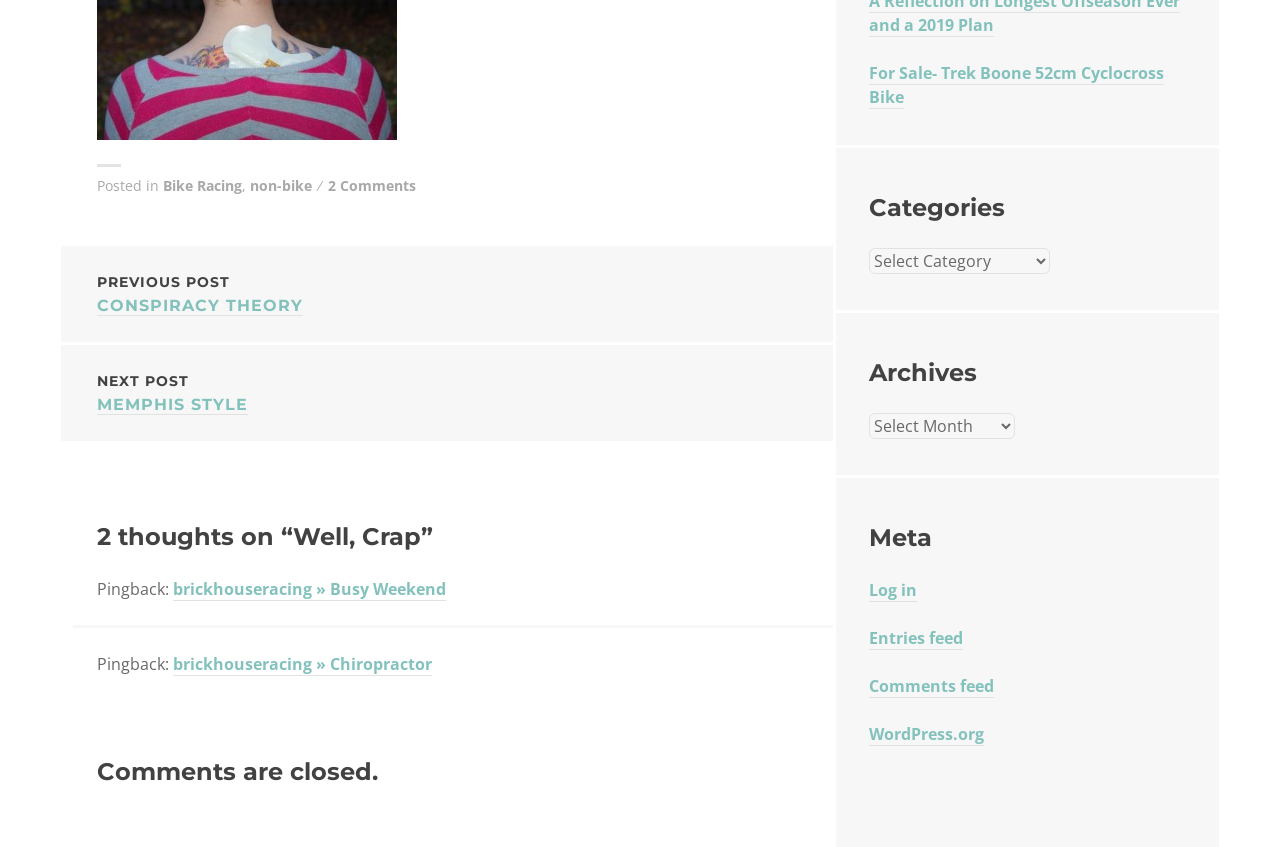Please identify the bounding box coordinates of the area that needs to be clicked to follow this instruction: "View previous post".

[0.076, 0.319, 0.623, 0.373]